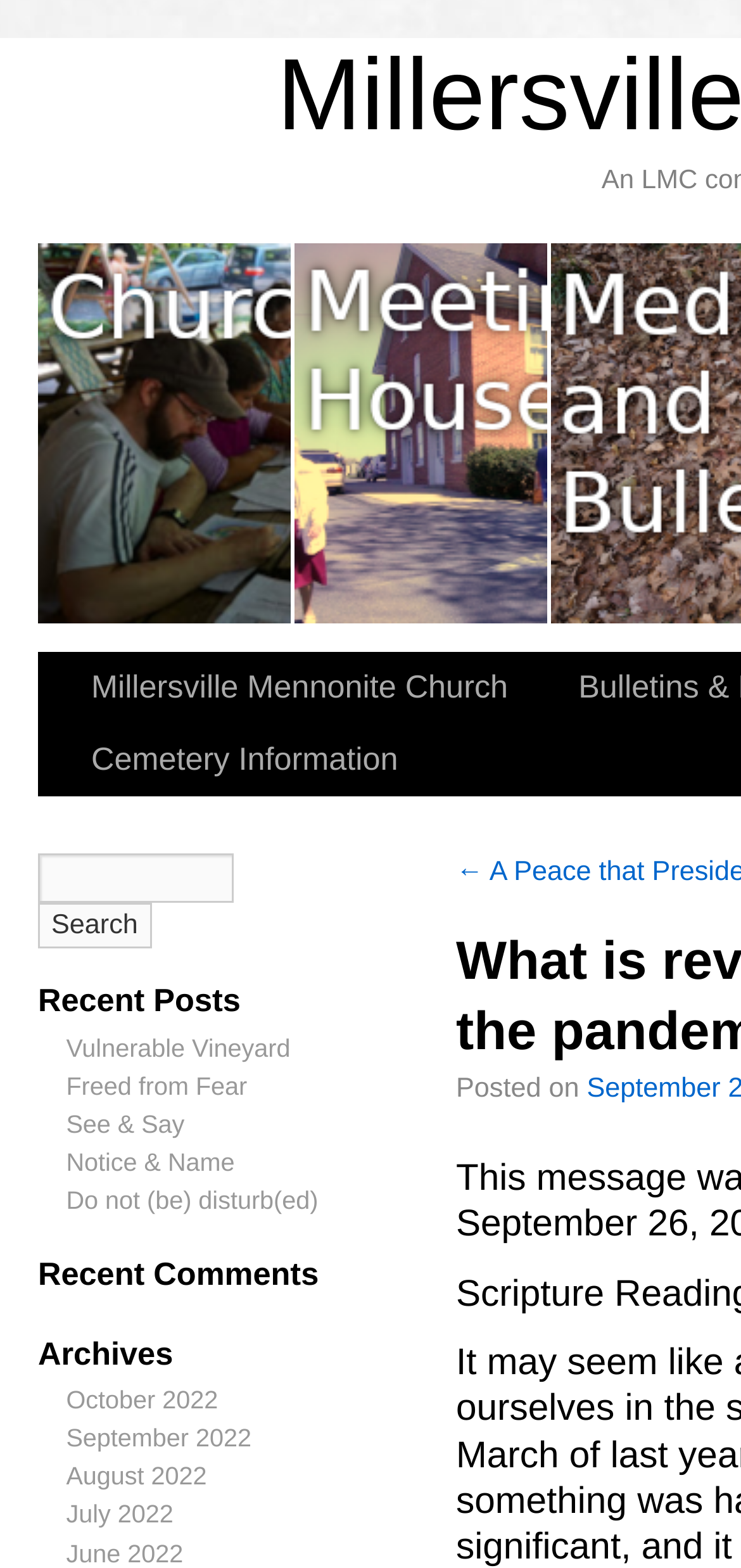What is the purpose of the search bar?
Give a single word or phrase as your answer by examining the image.

To search the website